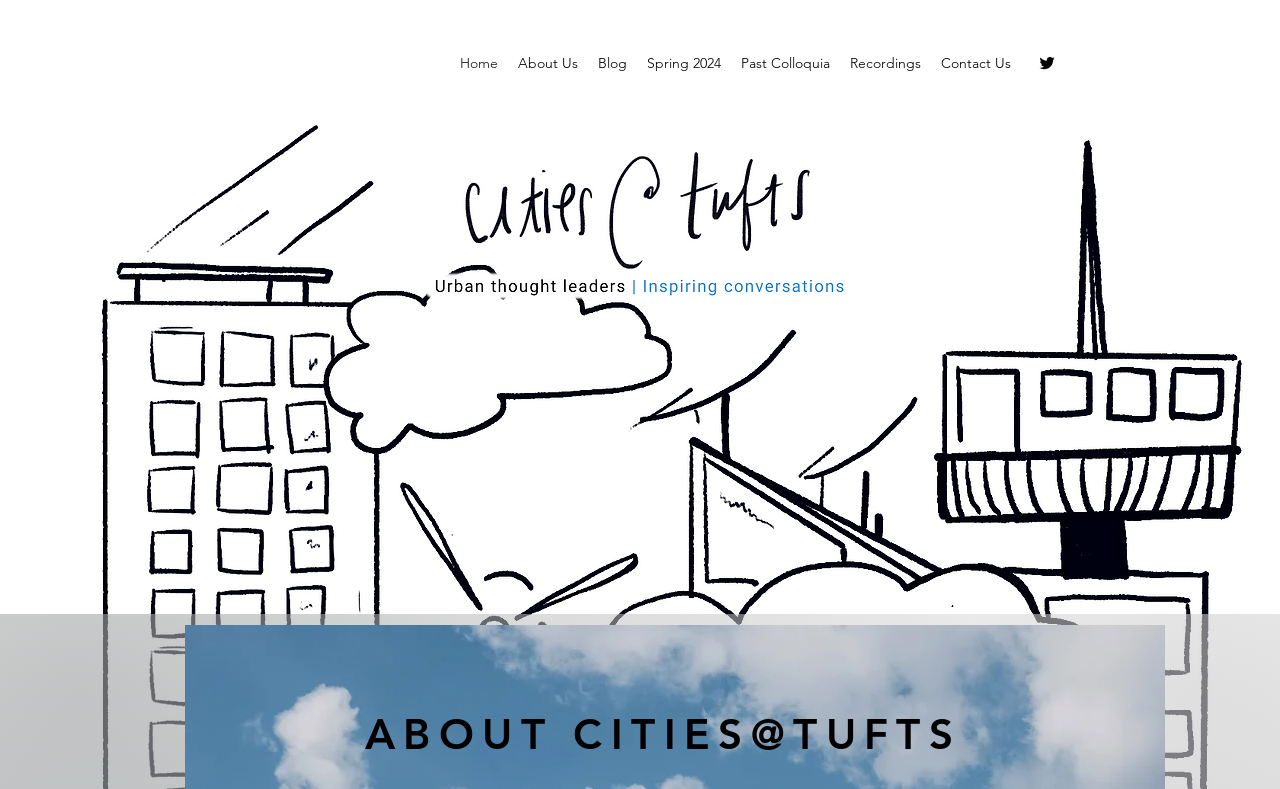What is the purpose of the 'Contact Us' link?
Please answer the question as detailed as possible based on the image.

The 'Contact Us' link is typically used to provide a way for users to get in touch with the organization or initiative. In this case, it is likely that the link leads to a contact form, email address, or other contact information.